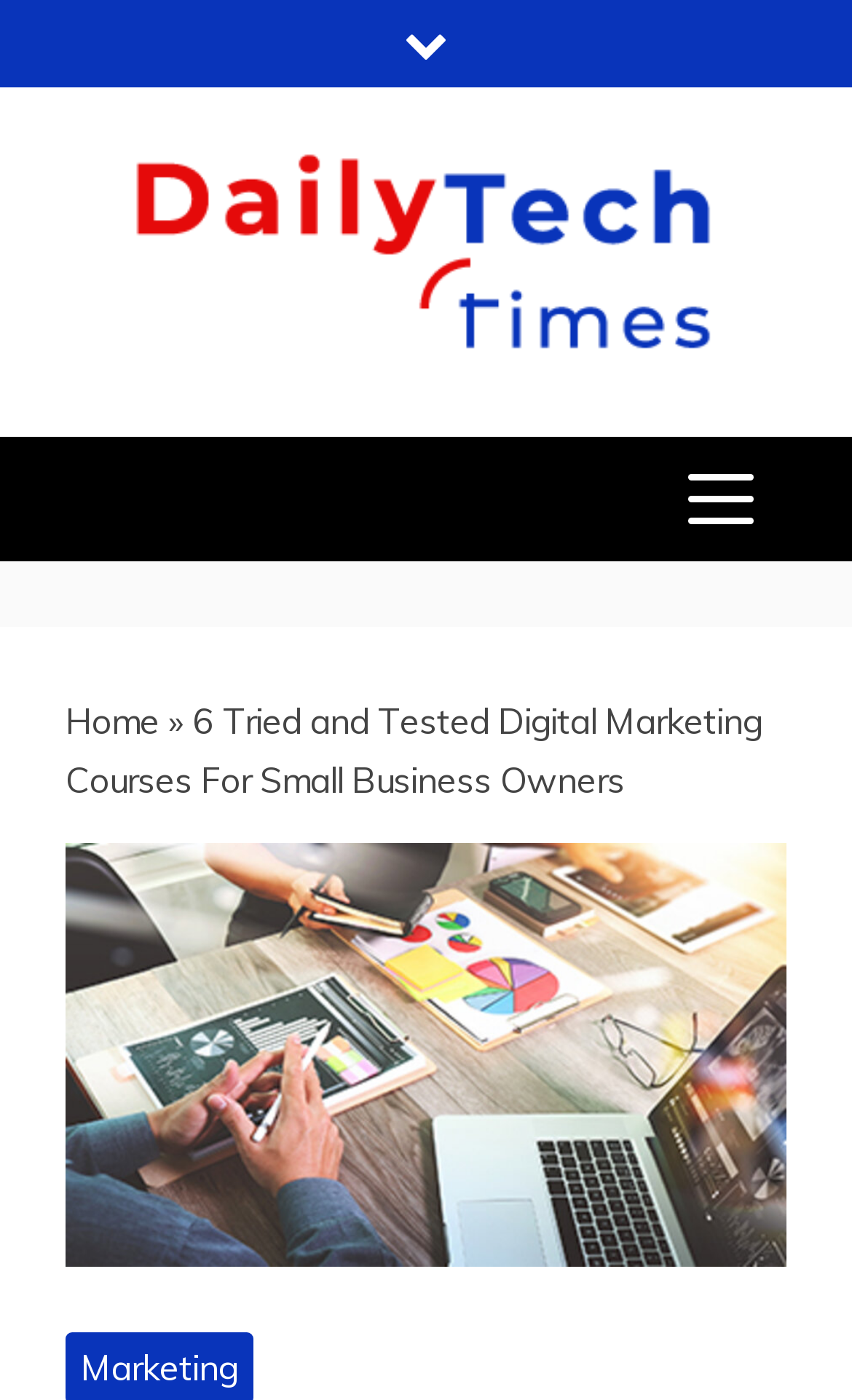Generate a detailed explanation of the webpage's features and information.

The webpage is about digital marketing courses for small business owners. At the top left corner, there is a small icon represented by '\uf078'. Next to it, on the top center, is the Daily Tech Times logo, which is an image with a corresponding link. Below the logo, there is a link with the text "DAILY TECH TIMES". 

On the top right corner, there is a button that controls the primary menu. When expanded, the menu has a link to the "Home" page, followed by a right arrow symbol "»". 

Below the menu, there is a title "6 Tried and Tested Digital Marketing Courses For Small Business Owners" which is also an image. This title is positioned at the top center of the page.